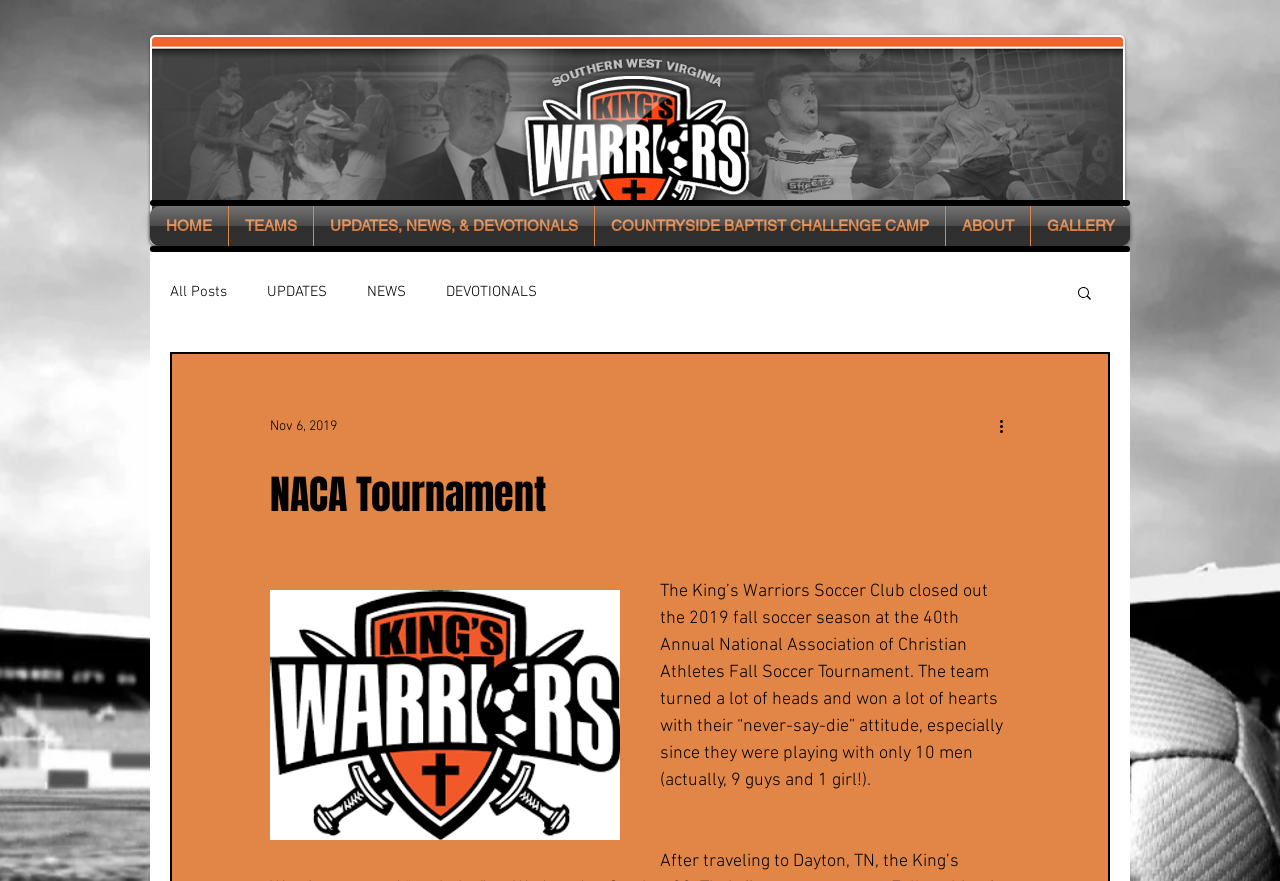What is the date mentioned on the webpage?
Using the details from the image, give an elaborate explanation to answer the question.

The date can be found on the webpage, where it is mentioned as 'Nov 6, 2019'.